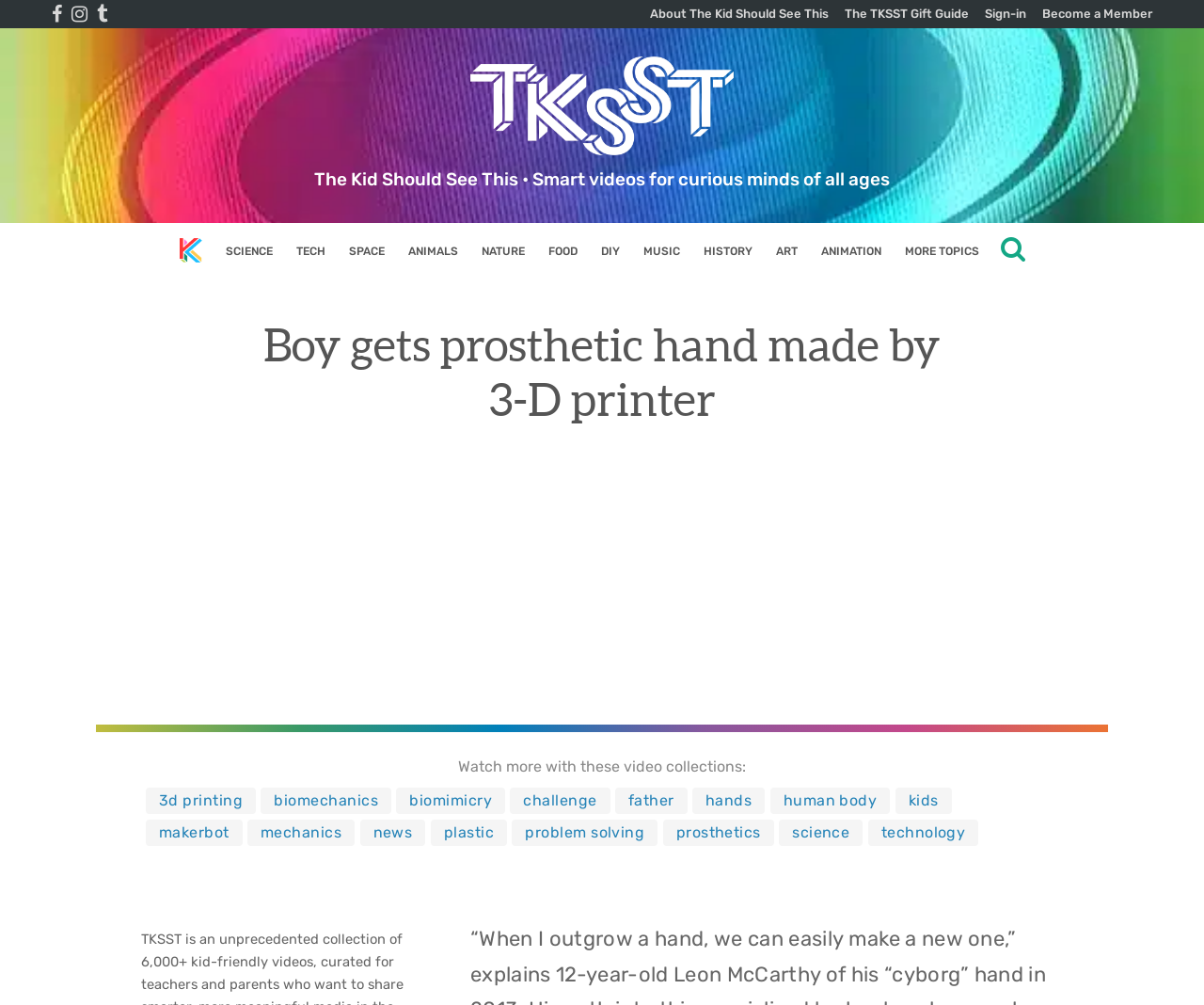How many video collections are mentioned on the webpage?
Based on the image, answer the question with a single word or brief phrase.

1